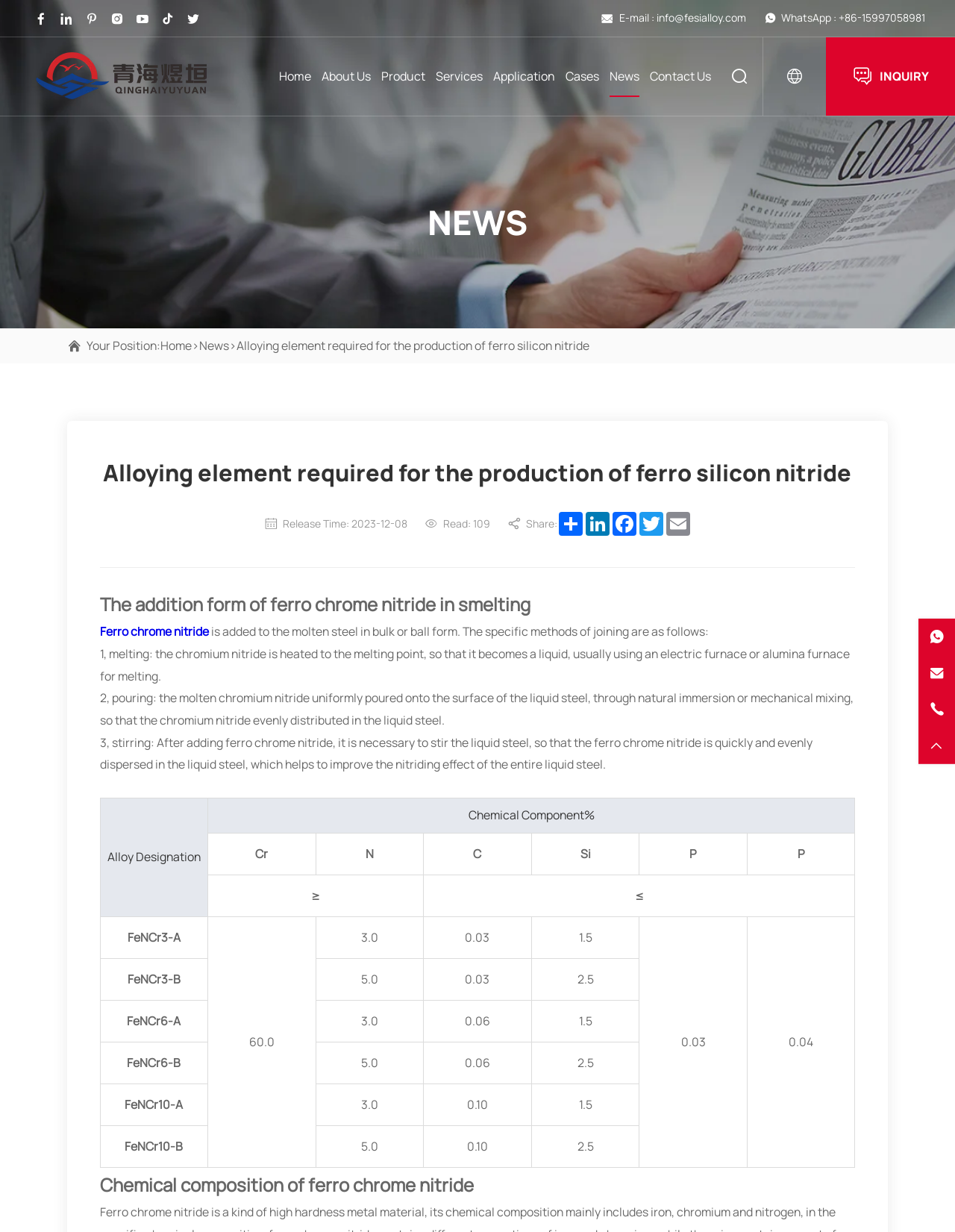Specify the bounding box coordinates of the area that needs to be clicked to achieve the following instruction: "Click the 'INQUIRY' button".

[0.864, 0.03, 1.0, 0.094]